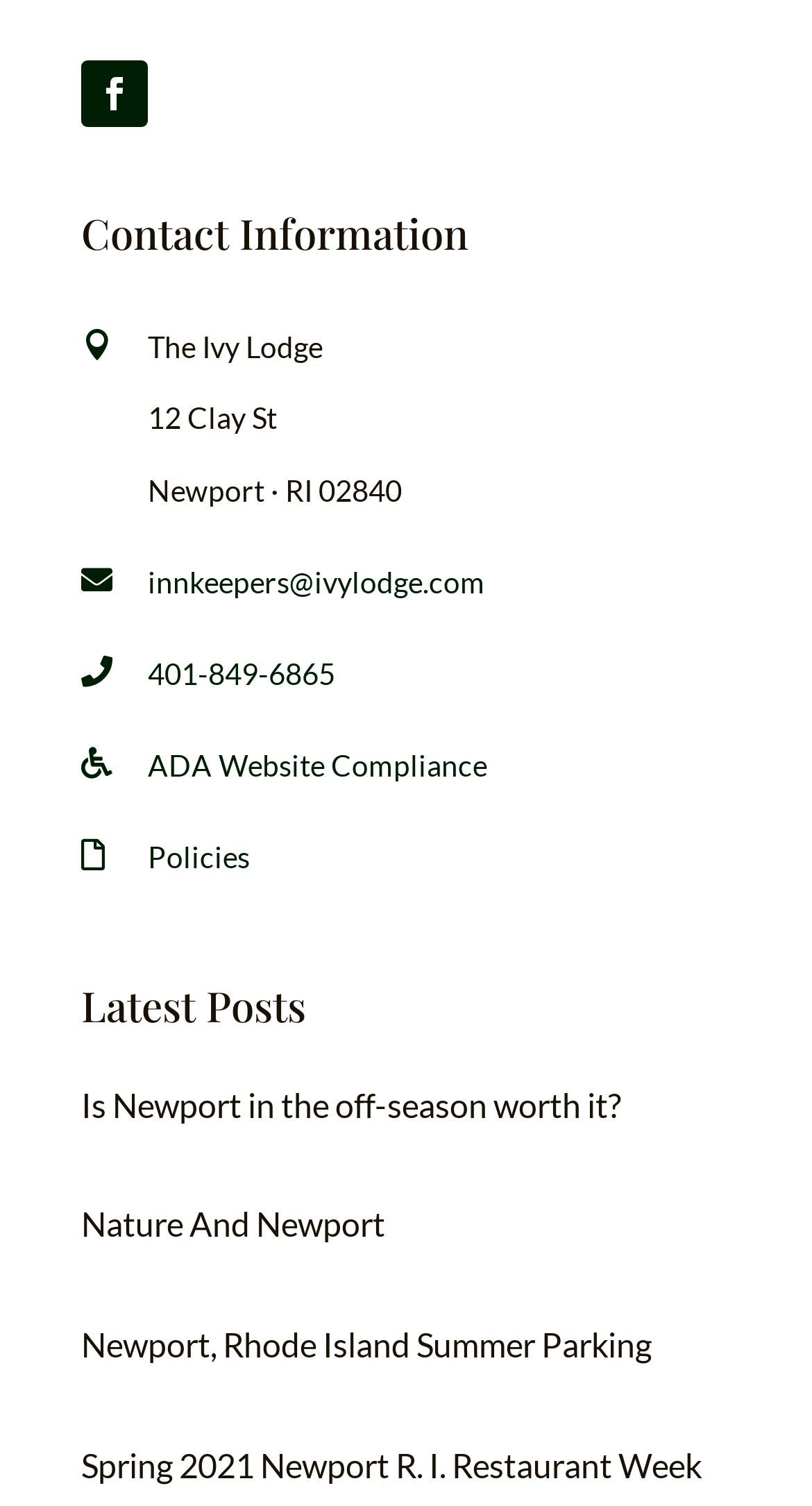Please provide a comprehensive answer to the question below using the information from the image: How many articles are listed under 'Latest Posts'?

The question asks for the number of articles listed under 'Latest Posts', which can be found in the section with the heading 'Latest Posts'. Specifically, there are three article elements present in this section, each with its own heading and link elements.